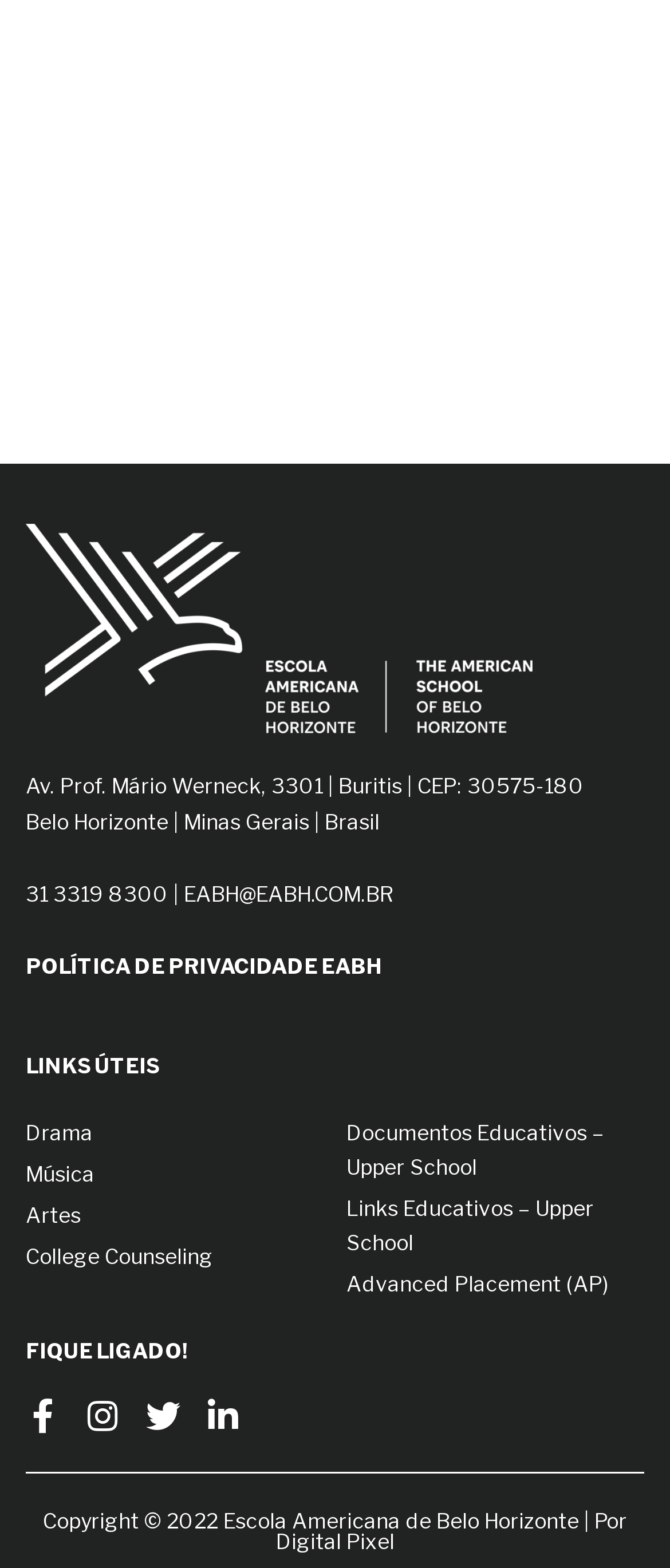Examine the image carefully and respond to the question with a detailed answer: 
What is the phone number of Escola Americana de Belo Horizonte?

The phone number can be found in the link element at the top of the page, which reads '31 3319 8300'.